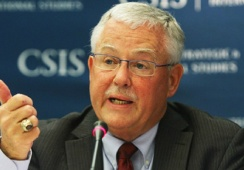Thoroughly describe the content and context of the image.

The image features a distinguished speaker at a panel discussion, engaging passionately with the audience. The individual appears to be addressing a crucial topic, gesturing with their hand to emphasize key points. Dressed in a formal suit and glasses, the speaker displays a serious demeanor likely indicative of the significance of the subject matter. The background suggests that this event is politically or academically prominent, potentially linked to discussions on national security, maritime issues, or international relations, reflecting the broader themes of U.S. military presence and strategy in regions such as the South China Sea.